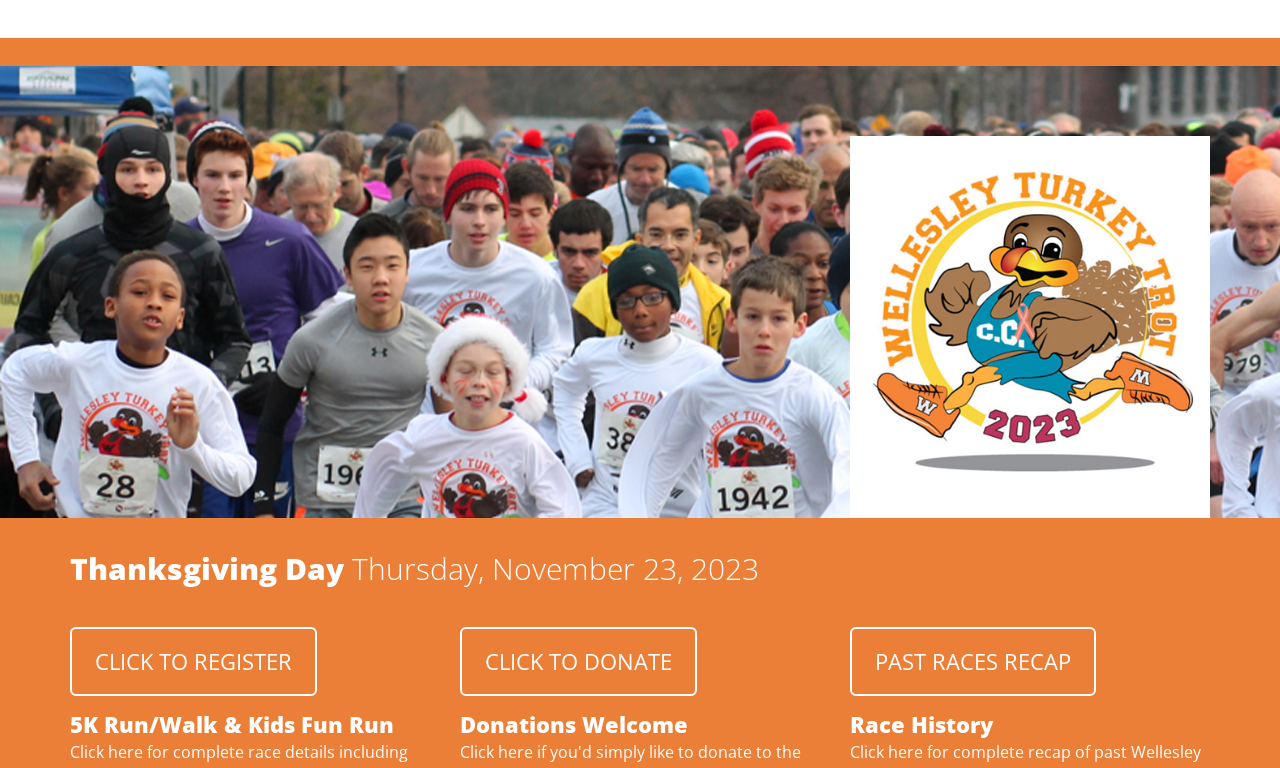Generate a detailed explanation of the webpage's features and information.

The webpage is about the Wellesley Turkey Trot Foundation, a non-profit organization that organizes and promotes a Thanksgiving-themed event. 

At the top of the page, there is a prominent image that takes up a significant portion of the screen, spanning from the left to the right side, and situated roughly in the middle of the page vertically.

Below the image, there are four headings and three links arranged in a horizontal layout. The first heading, "Thanksgiving Day Thursday, November 23, 2023", is positioned on the left side of the page, followed by a link "CLICK TO REGISTER" that is situated slightly below it. 

To the right of the first heading, there is another heading "5K Run/Walk & Kids Fun Run", which is aligned with the first heading vertically. Below this heading, there is a link "CLICK TO DONATE". 

Further to the right, there is a third heading "Donations Welcome", which is aligned with the previous two headings vertically. Below this heading, there is a link "PAST RACES RECAP". 

The fourth heading, "Race History", is positioned on the right side of the page, aligned with the previous three headings vertically.